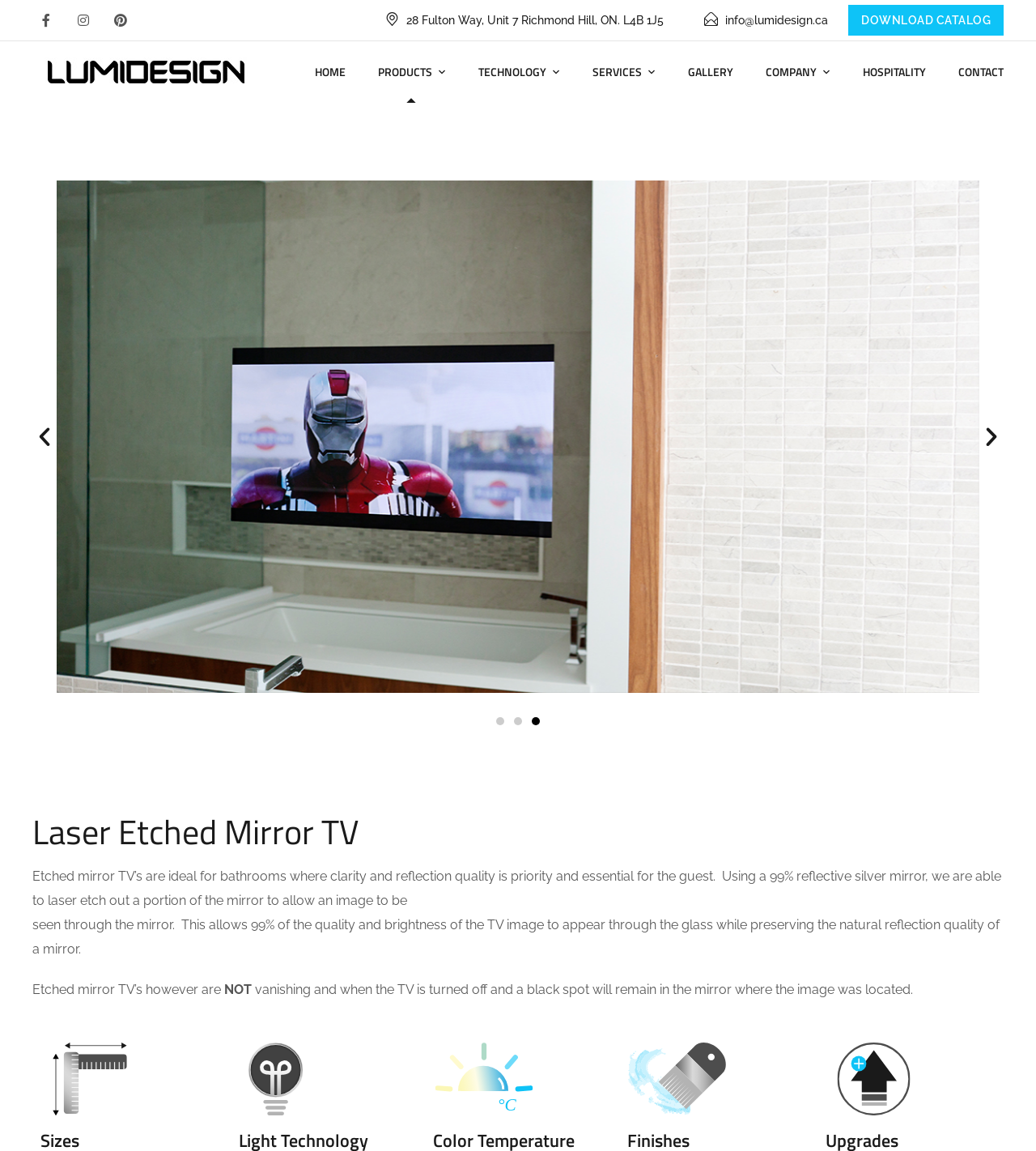How many slides are there in the carousel?
Can you provide a detailed and comprehensive answer to the question?

I found the number of slides by looking at the group element with the role description 'slide', which has three child elements.